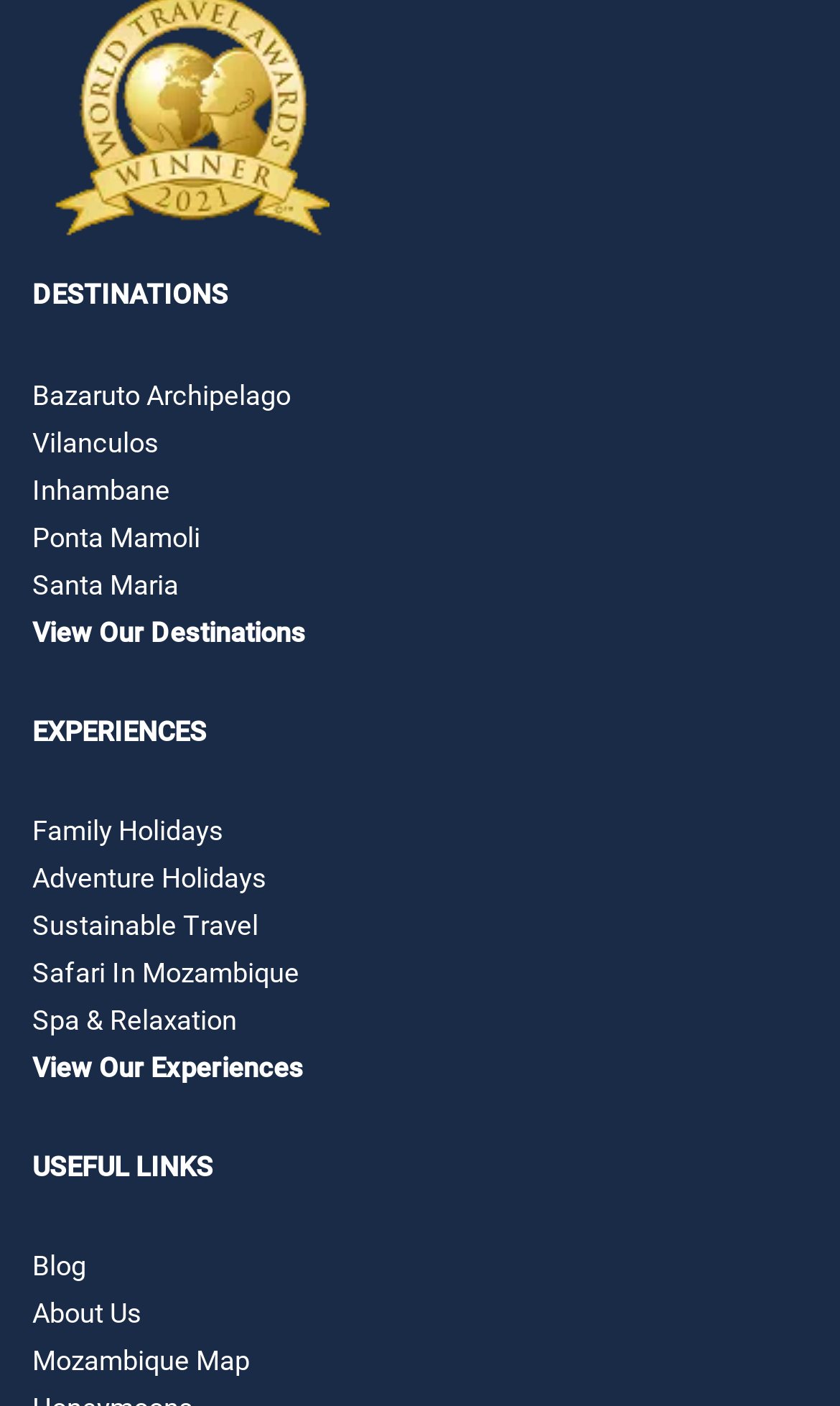Identify the bounding box coordinates of the section to be clicked to complete the task described by the following instruction: "View the Mozambique map". The coordinates should be four float numbers between 0 and 1, formatted as [left, top, right, bottom].

[0.038, 0.957, 0.297, 0.98]